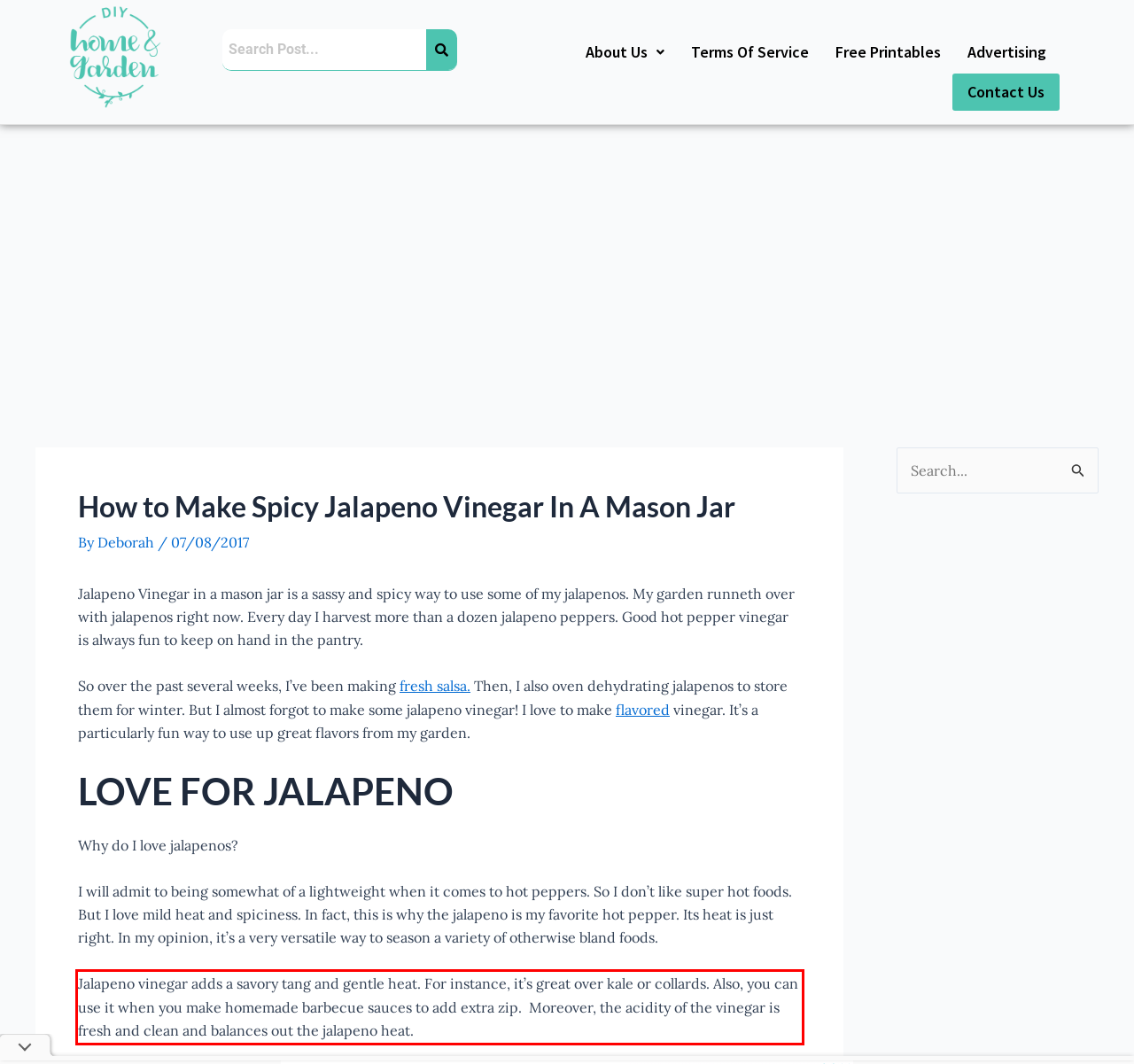Given a screenshot of a webpage containing a red rectangle bounding box, extract and provide the text content found within the red bounding box.

Jalapeno vinegar adds a savory tang and gentle heat. For instance, it’s great over kale or collards. Also, you can use it when you make homemade barbecue sauces to add extra zip. Moreover, the acidity of the vinegar is fresh and clean and balances out the jalapeno heat.